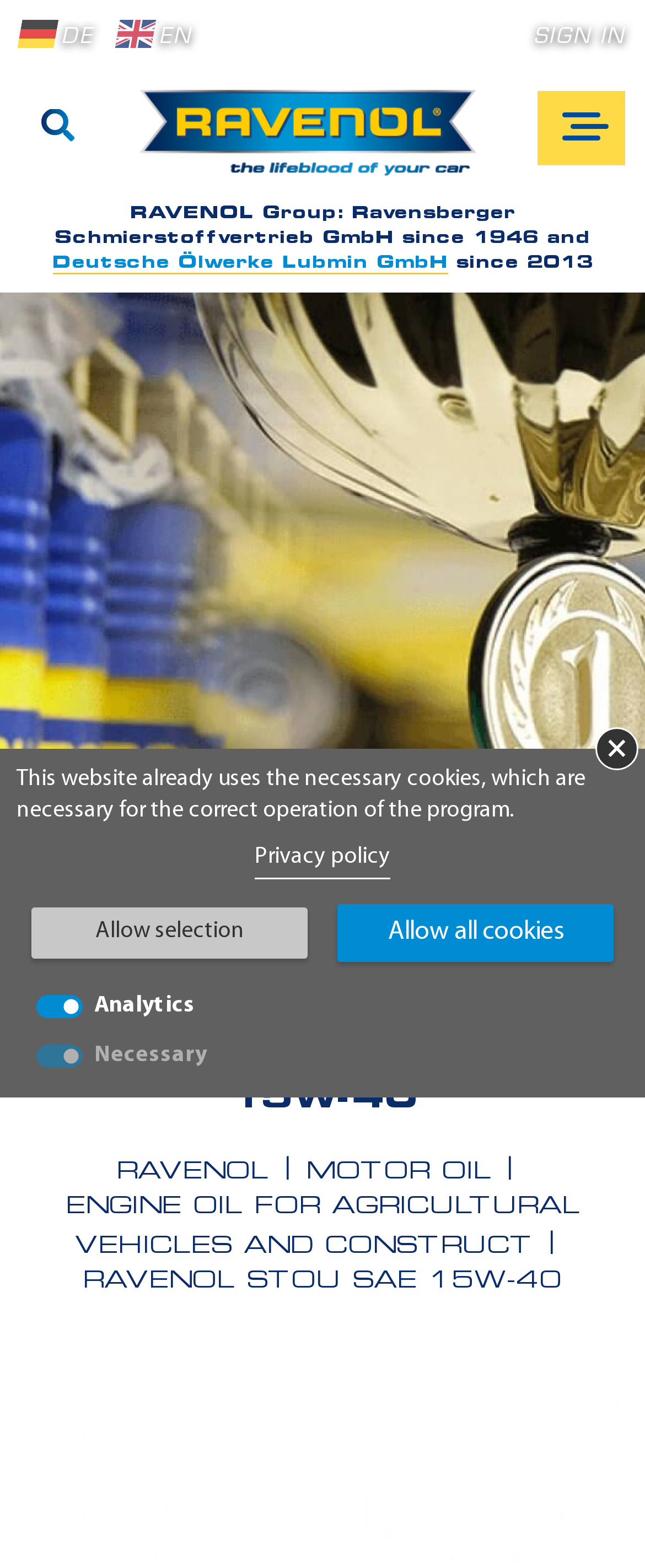What is the logo of the website?
Provide a detailed answer to the question using information from the image.

The logo of the website is RAVENOL Logo, which is an image element located at the top left of the webpage, with a bounding box of [0.215, 0.057, 0.767, 0.128].